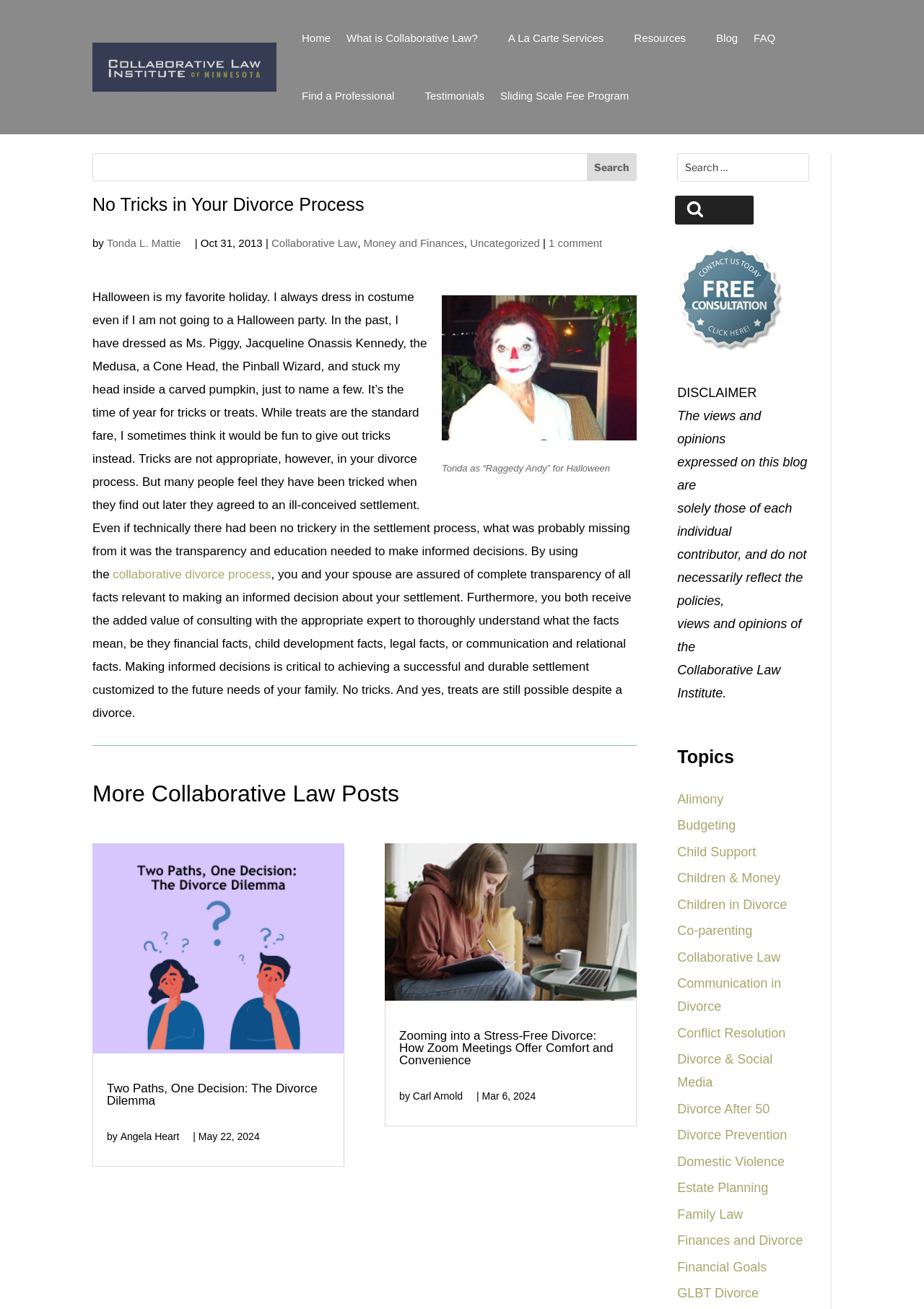Identify and provide the text content of the webpage's primary headline.

No Tricks in Your Divorce Process